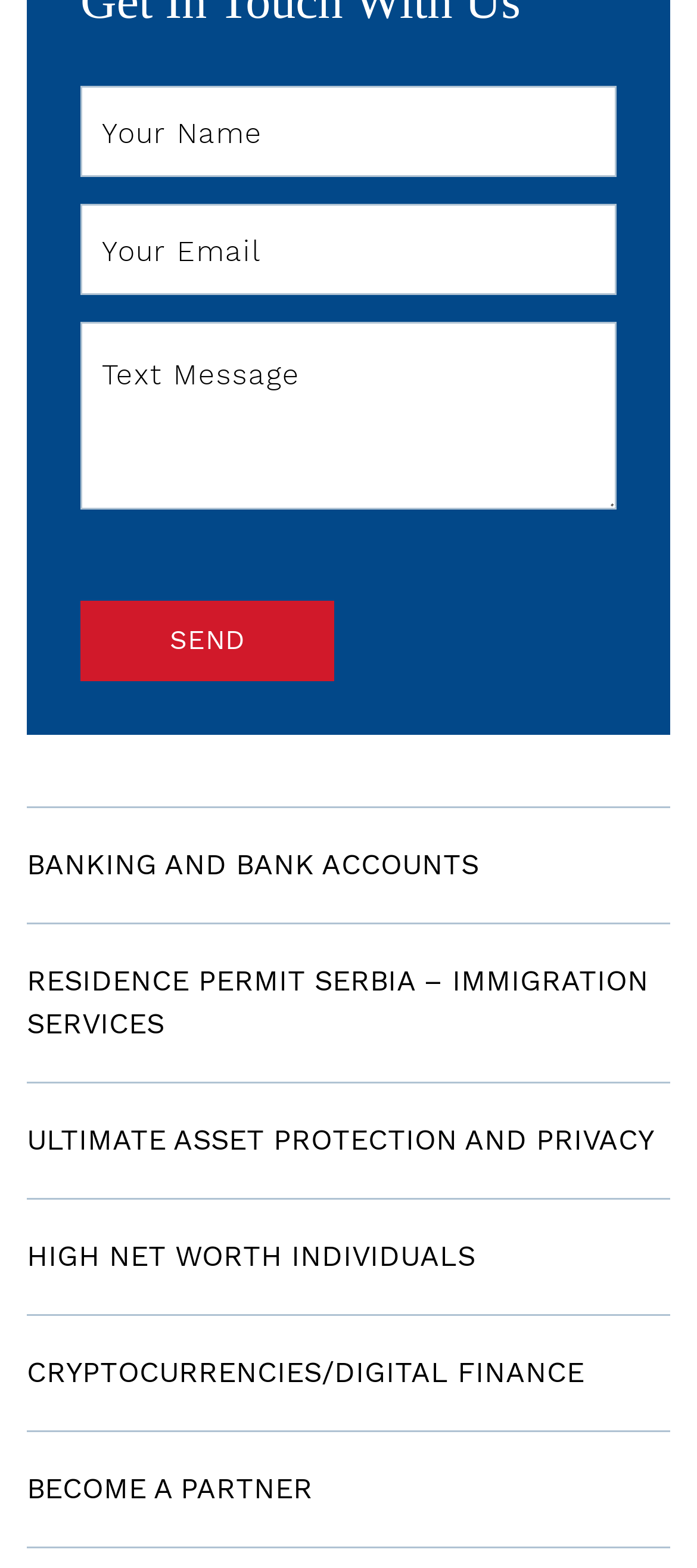Determine the coordinates of the bounding box that should be clicked to complete the instruction: "Learn about Residence Permit Serbia". The coordinates should be represented by four float numbers between 0 and 1: [left, top, right, bottom].

[0.038, 0.588, 0.962, 0.69]